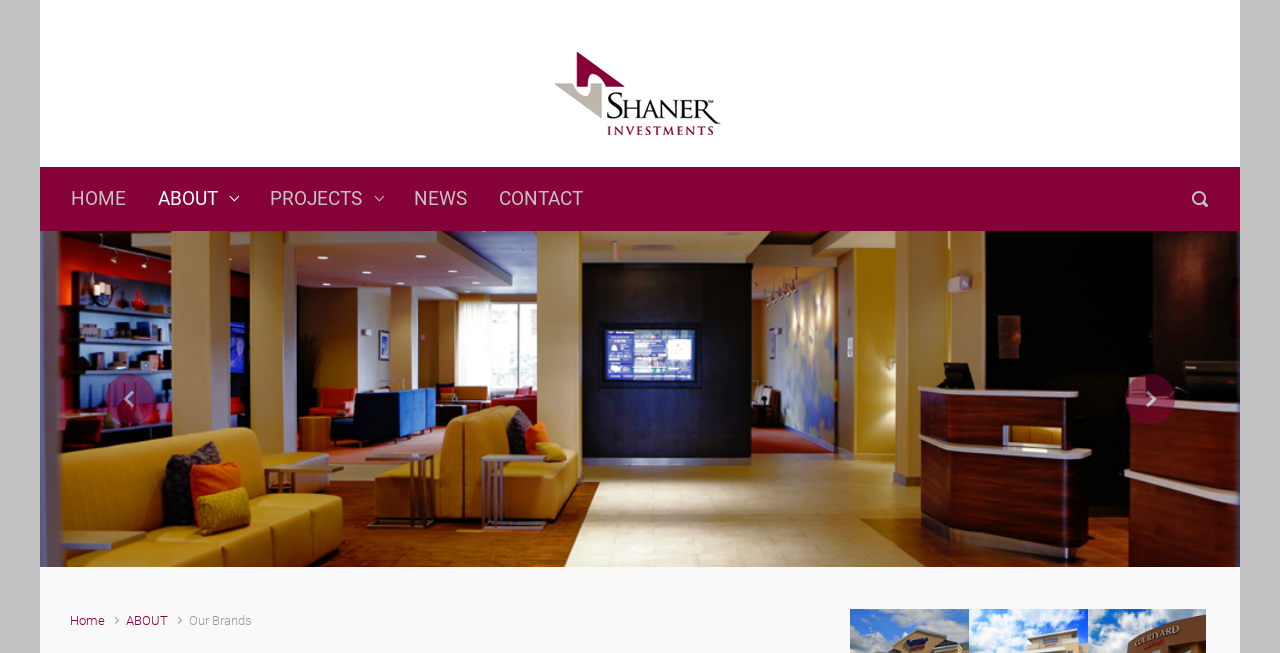Please determine the bounding box of the UI element that matches this description: alt="Shaner Investments". The coordinates should be given as (top-left x, top-left y, bottom-right x, bottom-right y), with all values between 0 and 1.

[0.433, 0.124, 0.567, 0.153]